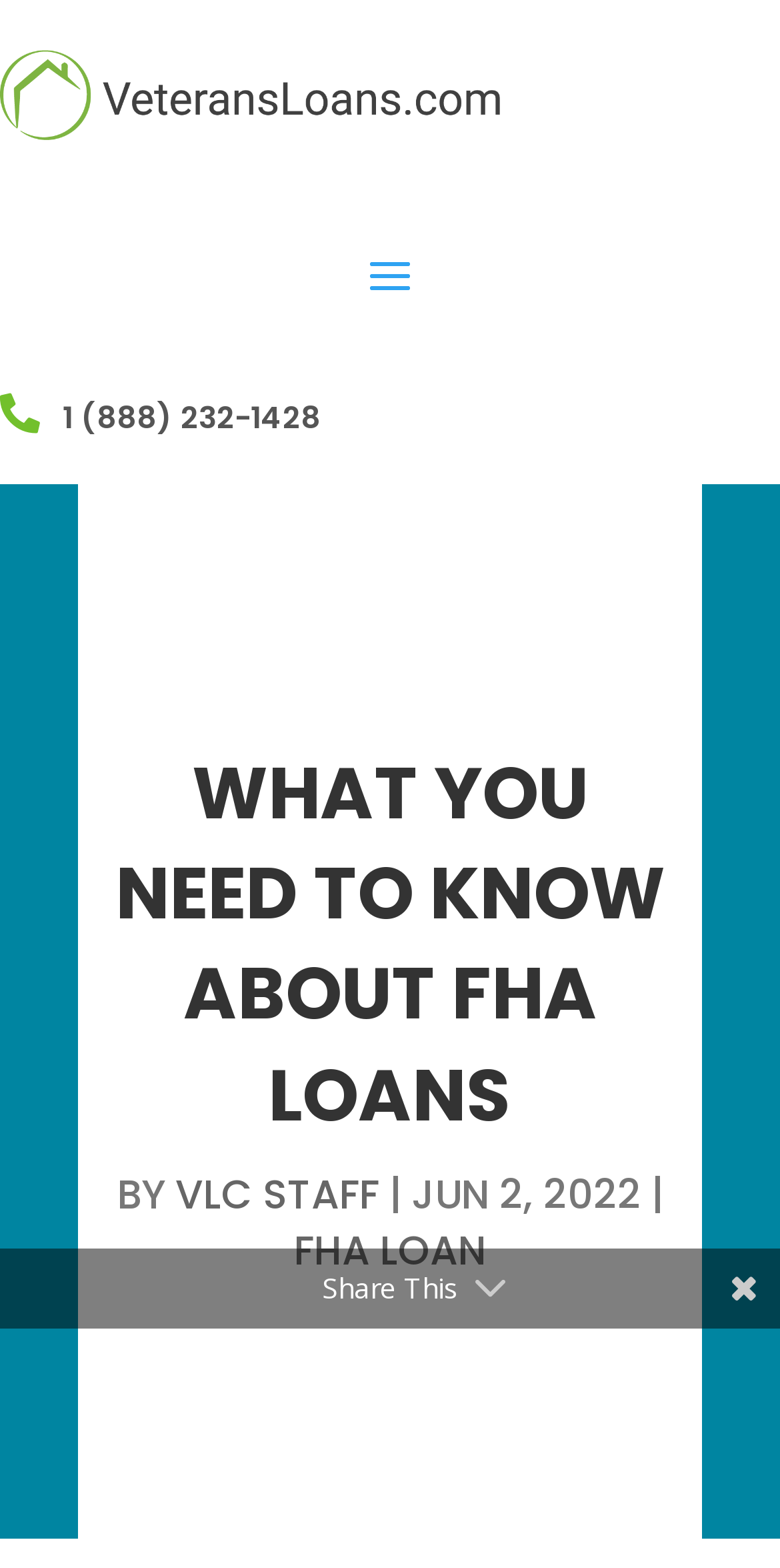Given the following UI element description: "parent_node: Share This", find the bounding box coordinates in the webpage screenshot.

[0.921, 0.452, 0.962, 0.472]